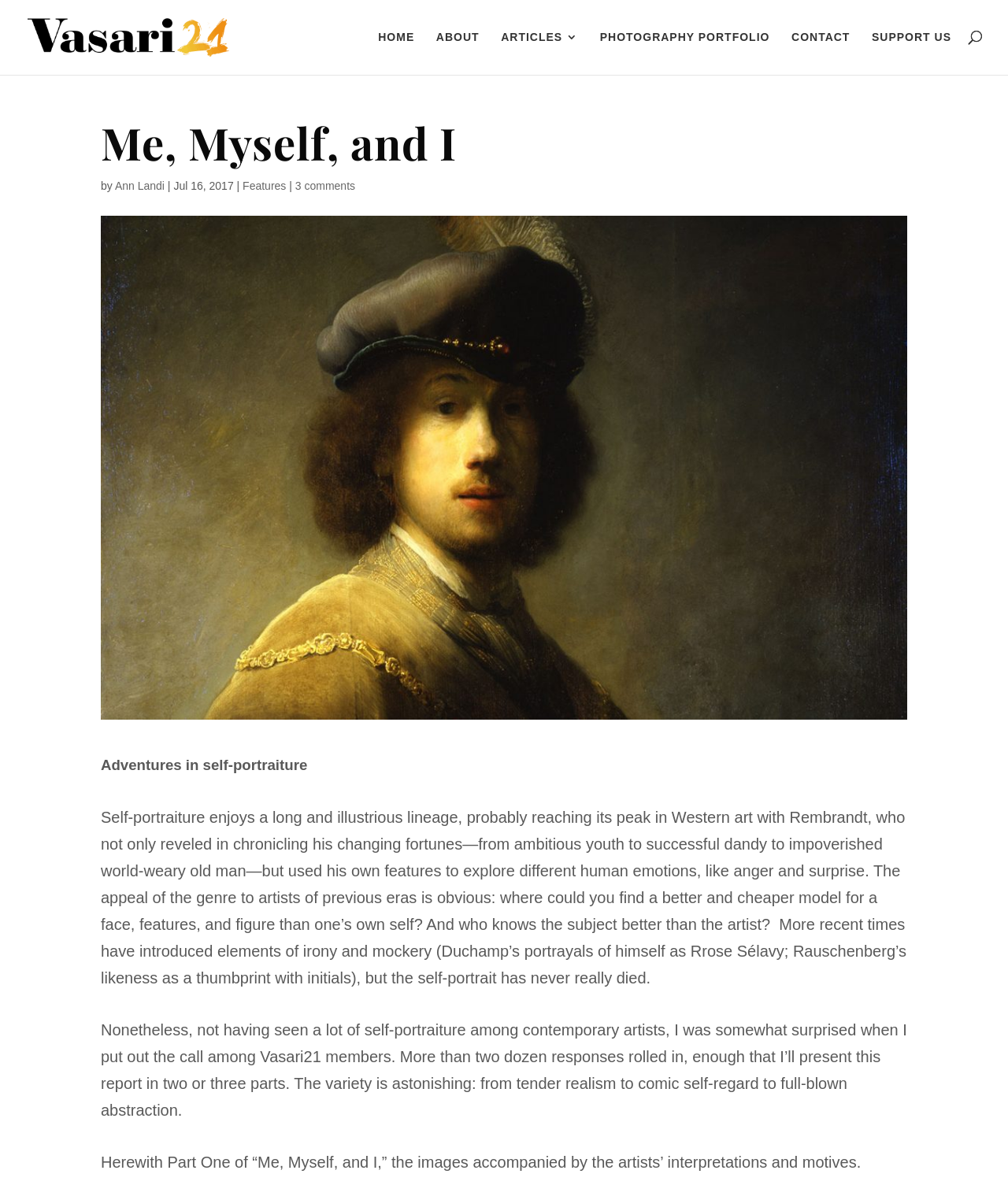Determine the bounding box coordinates for the area that should be clicked to carry out the following instruction: "View the PHOTOGRAPHY PORTFOLIO".

[0.595, 0.026, 0.764, 0.063]